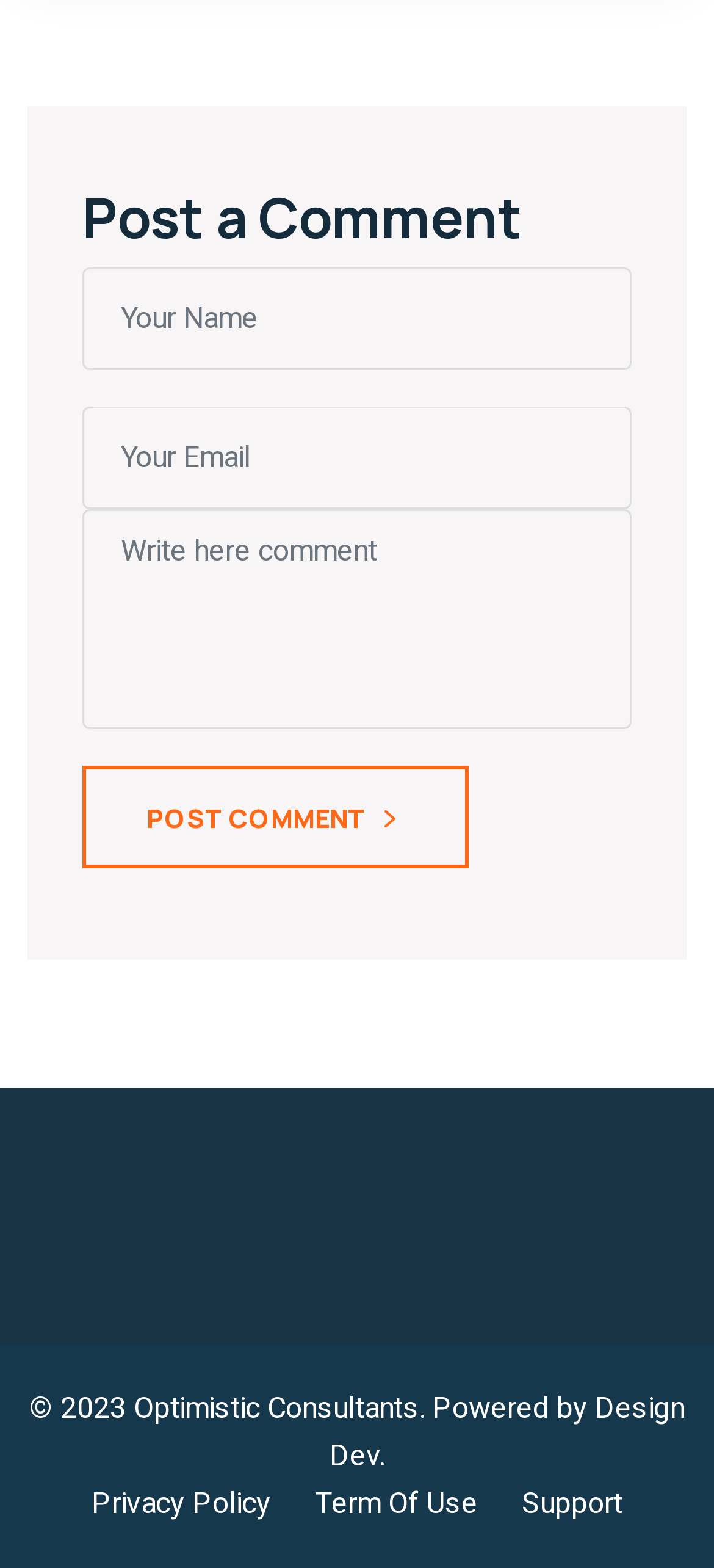Given the webpage screenshot, identify the bounding box of the UI element that matches this description: "Design Dev.".

[0.462, 0.884, 0.959, 0.943]